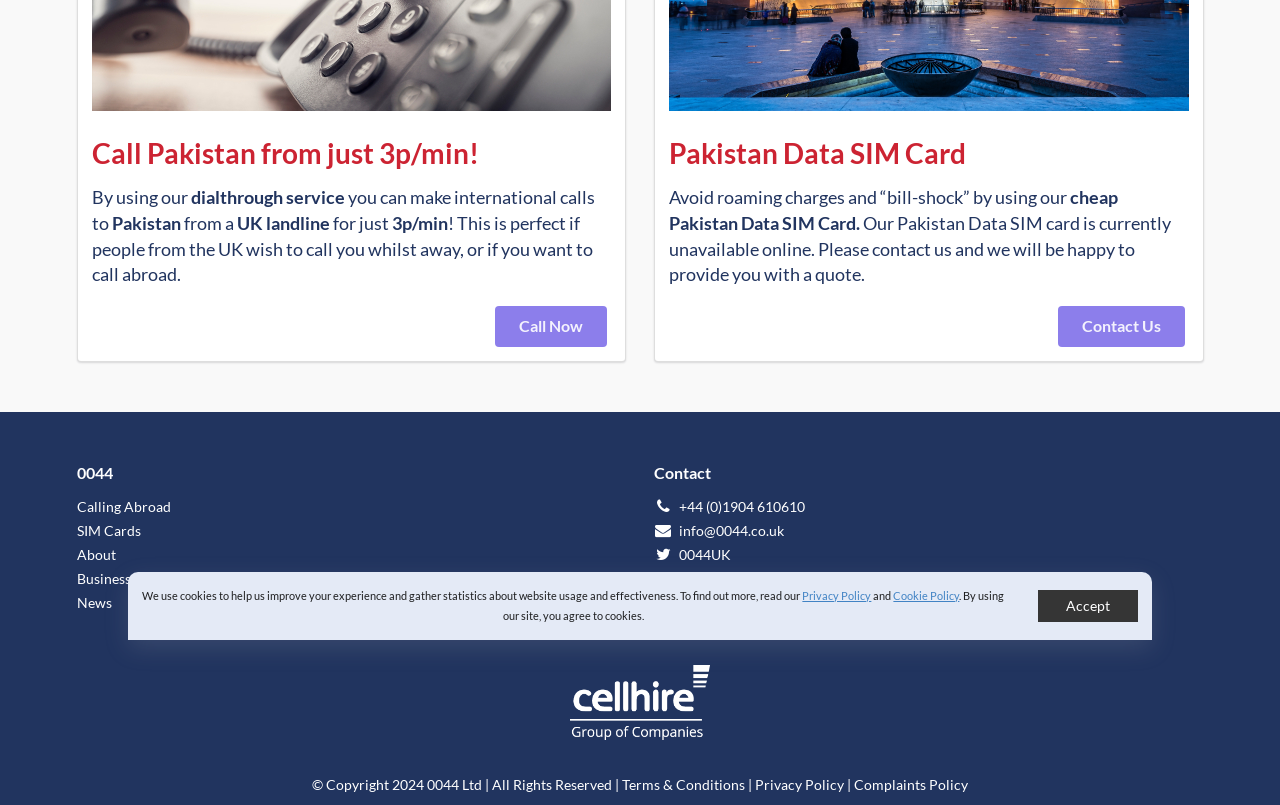From the element description: "Terms & Conditions", extract the bounding box coordinates of the UI element. The coordinates should be expressed as four float numbers between 0 and 1, in the order [left, top, right, bottom].

[0.486, 0.964, 0.582, 0.985]